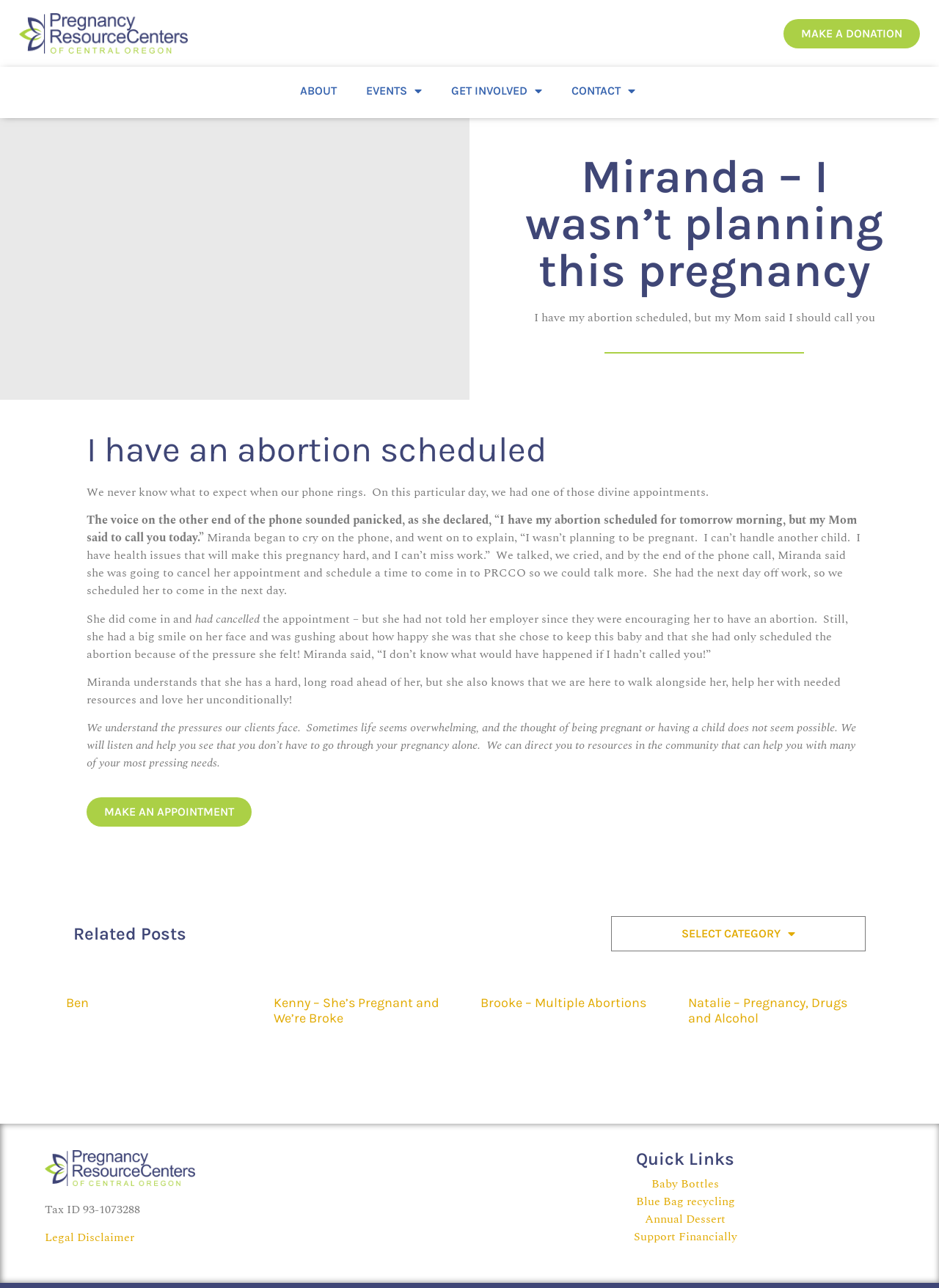Determine the bounding box coordinates of the clickable element necessary to fulfill the instruction: "Click the 'MAKE AN APPOINTMENT' link". Provide the coordinates as four float numbers within the 0 to 1 range, i.e., [left, top, right, bottom].

[0.092, 0.619, 0.268, 0.642]